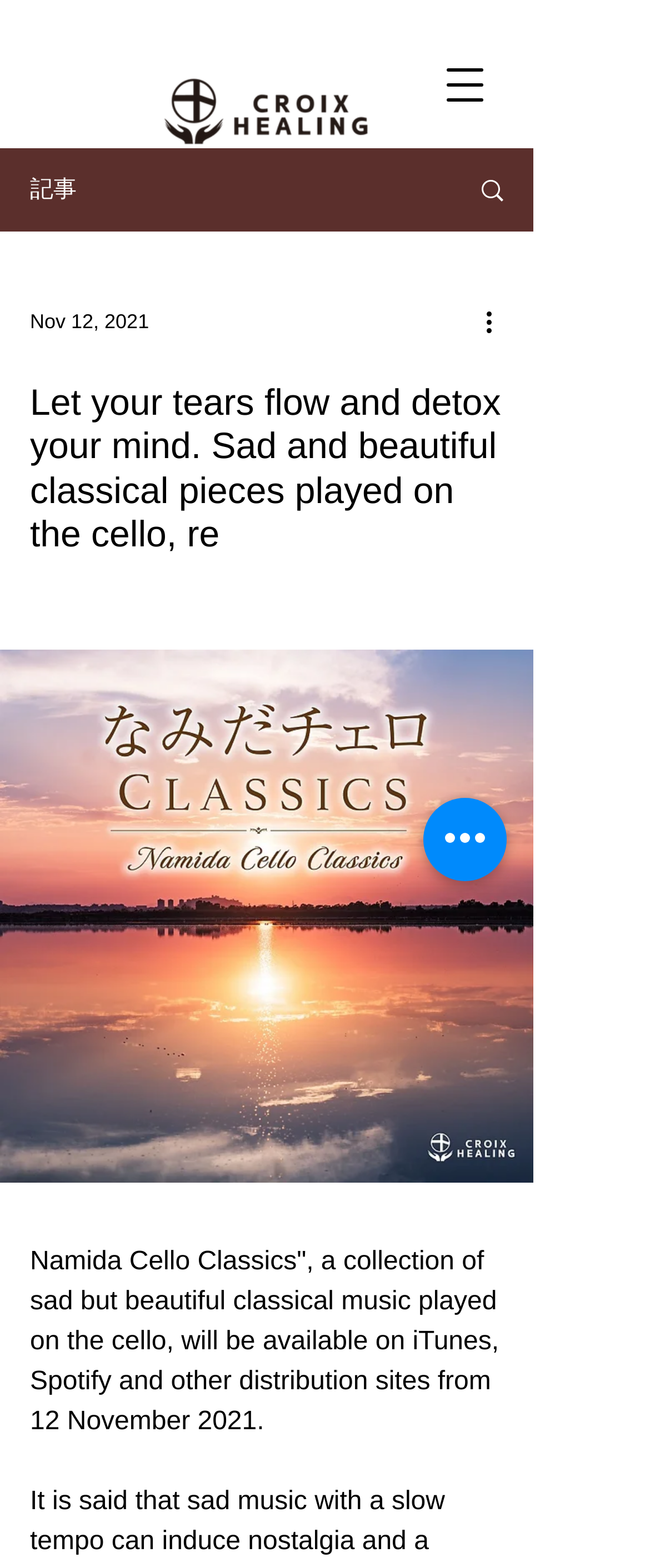Please predict the bounding box coordinates (top-left x, top-left y, bottom-right x, bottom-right y) for the UI element in the screenshot that fits the description: Third Party Administrator

None